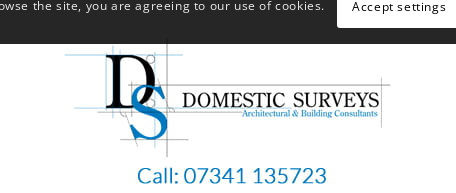What is the contact number for inquiries?
Look at the image and answer the question using a single word or phrase.

07341 135723